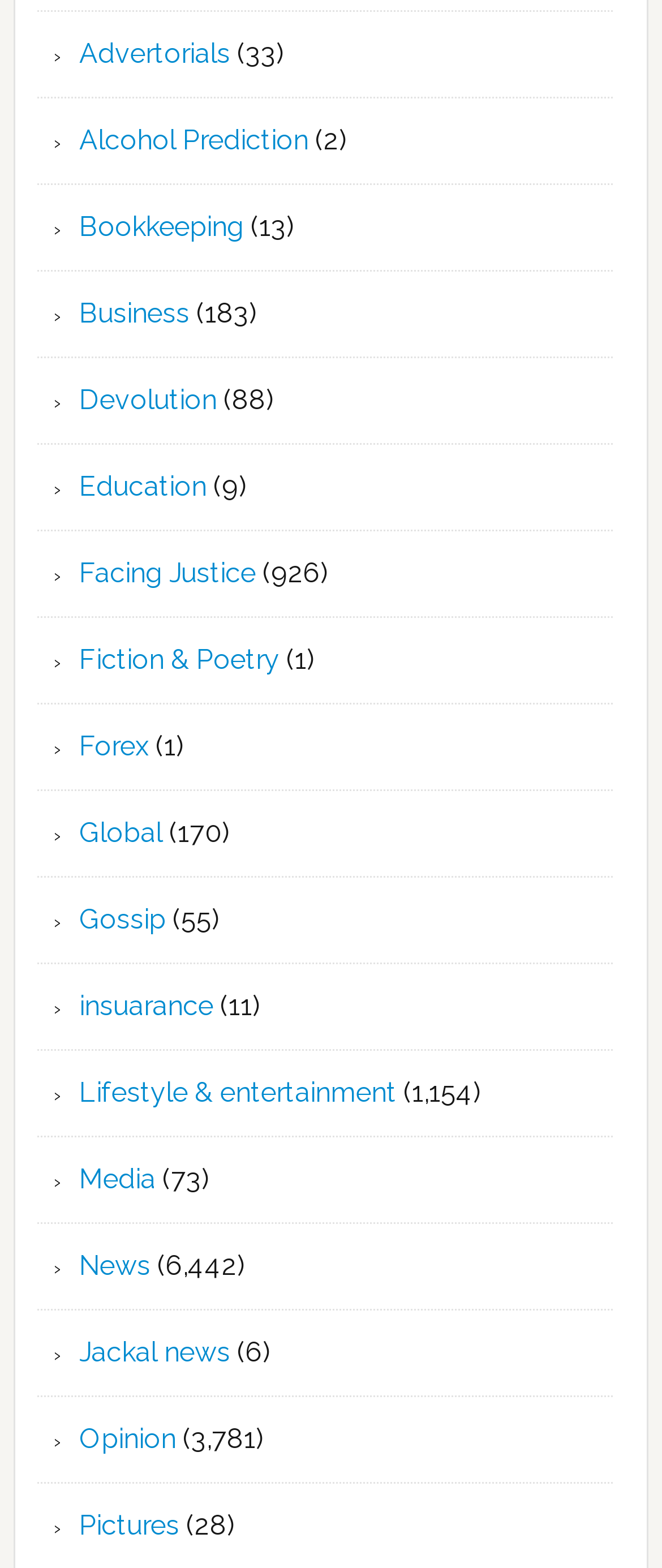Give a one-word or one-phrase response to the question:
What is the category that comes after 'Education' in the list?

Facing Justice